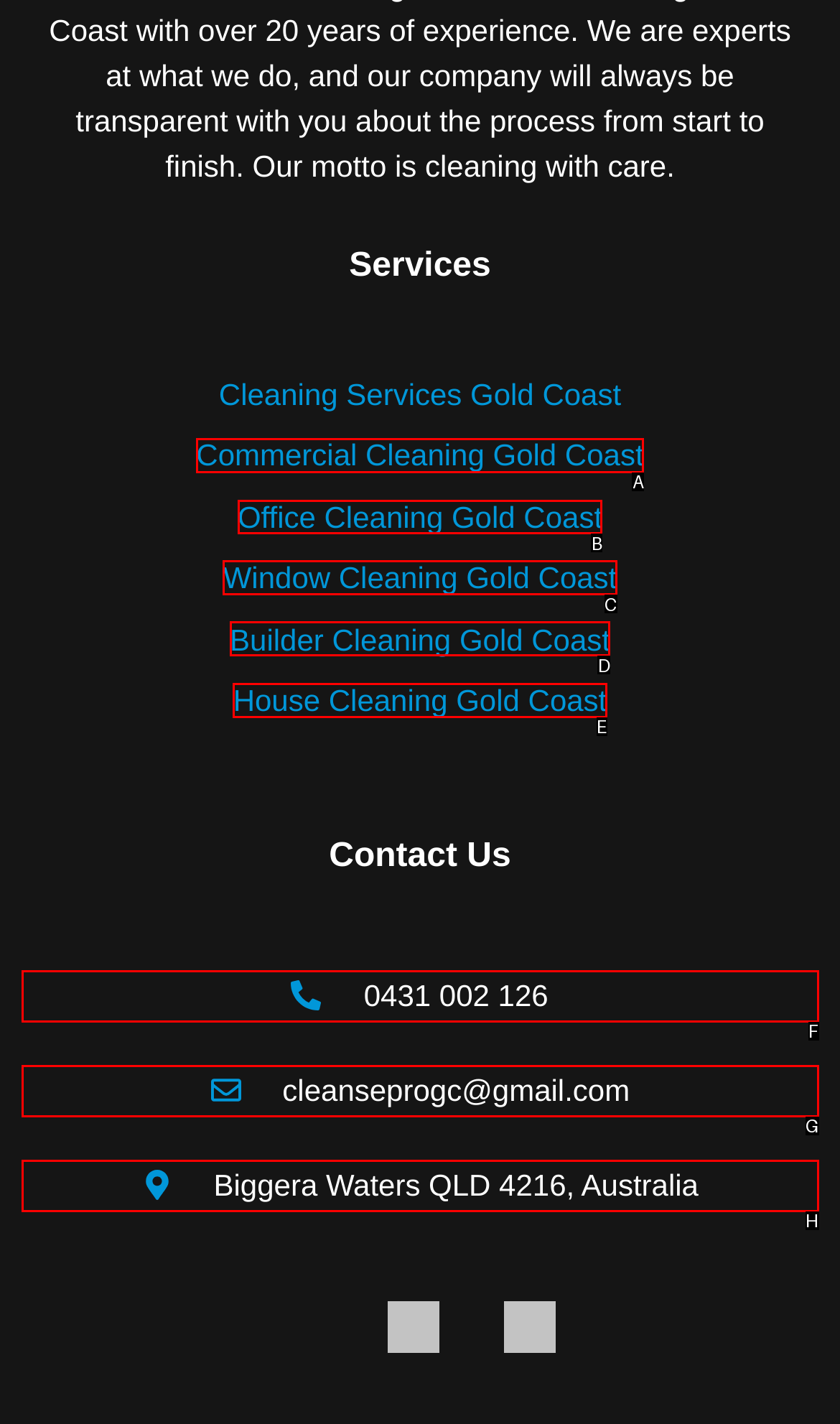Identify the HTML element that should be clicked to accomplish the task: Get office cleaning services
Provide the option's letter from the given choices.

B